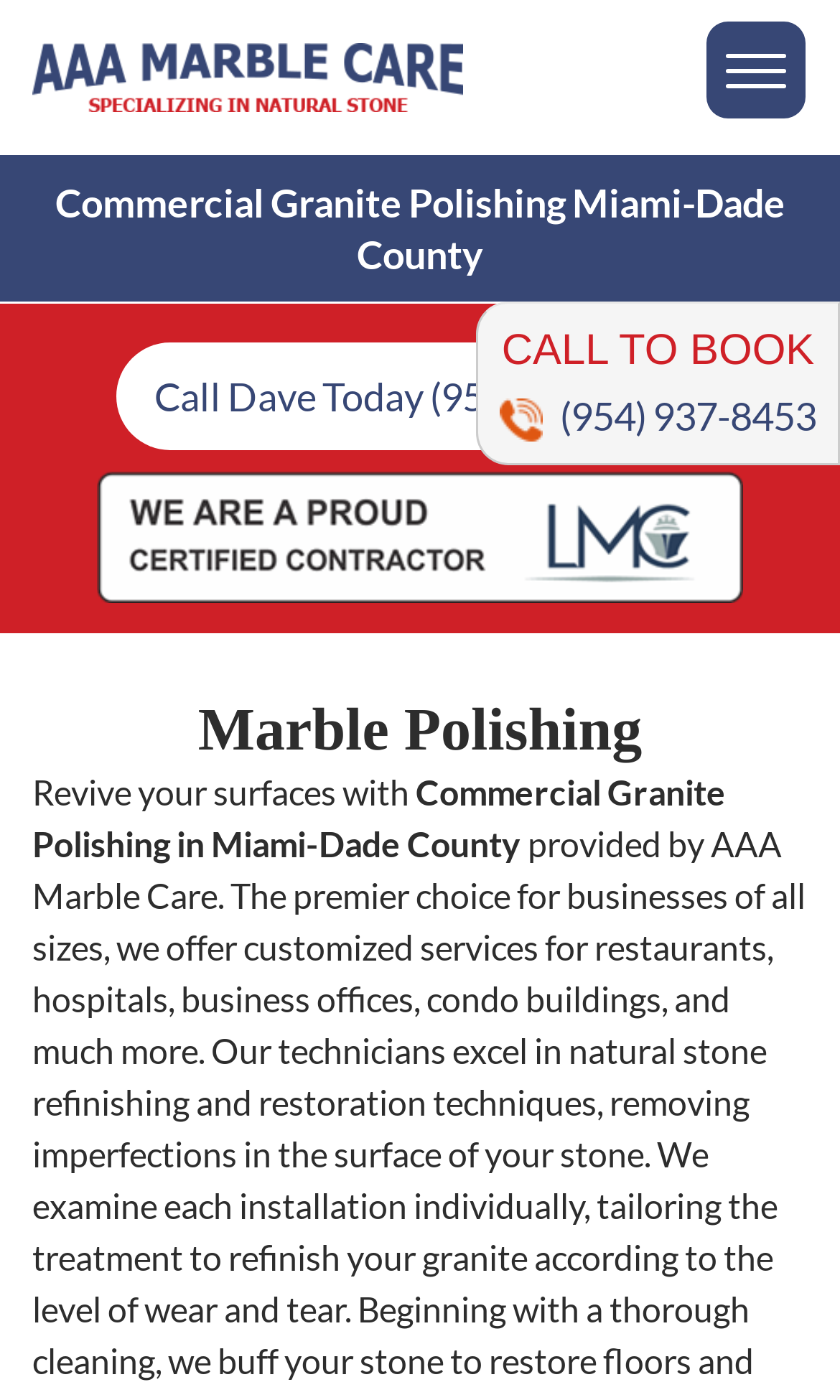Give a detailed explanation of the elements present on the webpage.

The webpage is about Commercial Granite Polishing services in Miami-Dade County, specifically highlighting the expertise of AAA Marble Care. 

At the top, there is a header section that spans the entire width of the page, containing a logo image and a link to the company's homepage. Below this header, there is a prominent call-to-action section, taking up about two-thirds of the page's width, with a heading "CALL TO BOOK" and a phone number link "Phone (954) 937-8453" accompanied by a small phone icon image.

On the top-right corner, there is a small link with no descriptive text. 

In the main content area, there is a heading "Commercial Granite Polishing Miami-Dade County" that stretches across the page. Below this heading, there is a link "Call Dave Today (954) 937-8453" that takes up about three-quarters of the page's width. 

Adjacent to this link, there is a figure section that occupies about the same width, containing an image of a certification badge "Proud Certified Contractor For LMC". 

Further down, there is a heading "Marble Polishing" followed by two paragraphs of text. The first paragraph starts with "Revive your surfaces with" and the second paragraph is "Commercial Granite Polishing in Miami-Dade County".